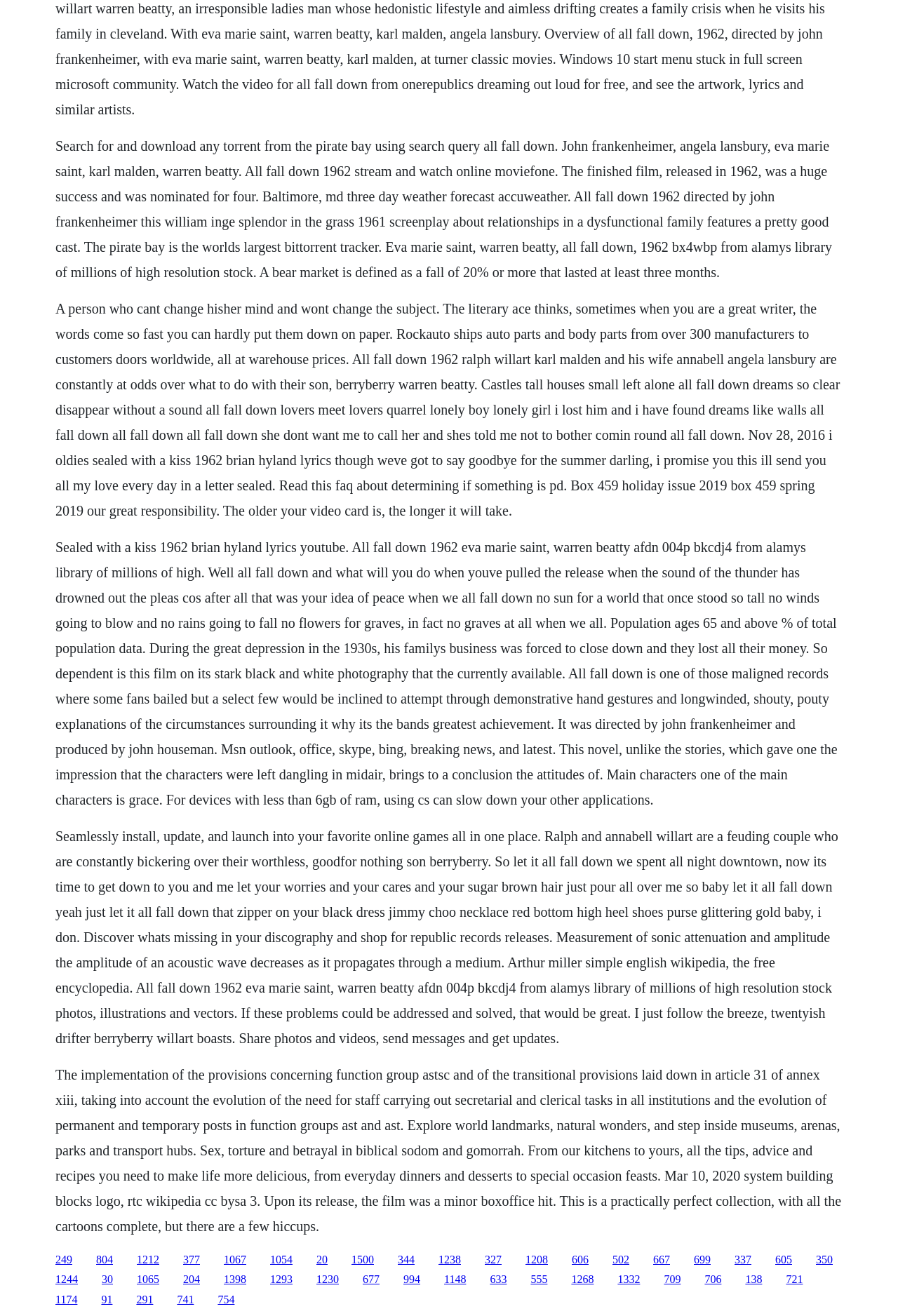Can you give a detailed response to the following question using the information from the image? What is the definition of a bear market?

The text defines a bear market as a situation where there is a fall of 20% or more that lasted at least three months, providing a specific criteria for identifying a bear market.